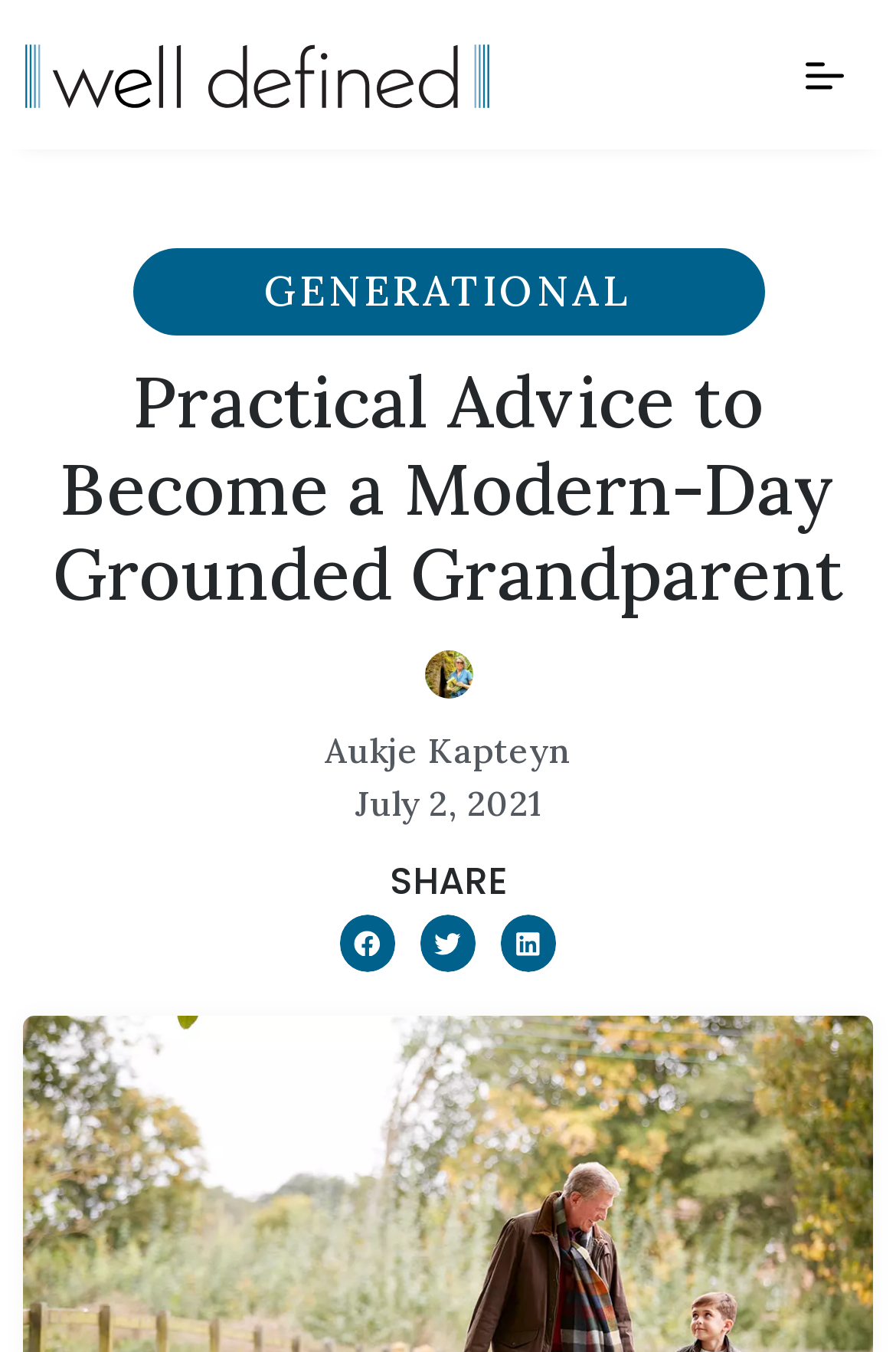Please specify the bounding box coordinates of the element that should be clicked to execute the given instruction: 'Share on facebook'. Ensure the coordinates are four float numbers between 0 and 1, expressed as [left, top, right, bottom].

[0.379, 0.677, 0.442, 0.719]